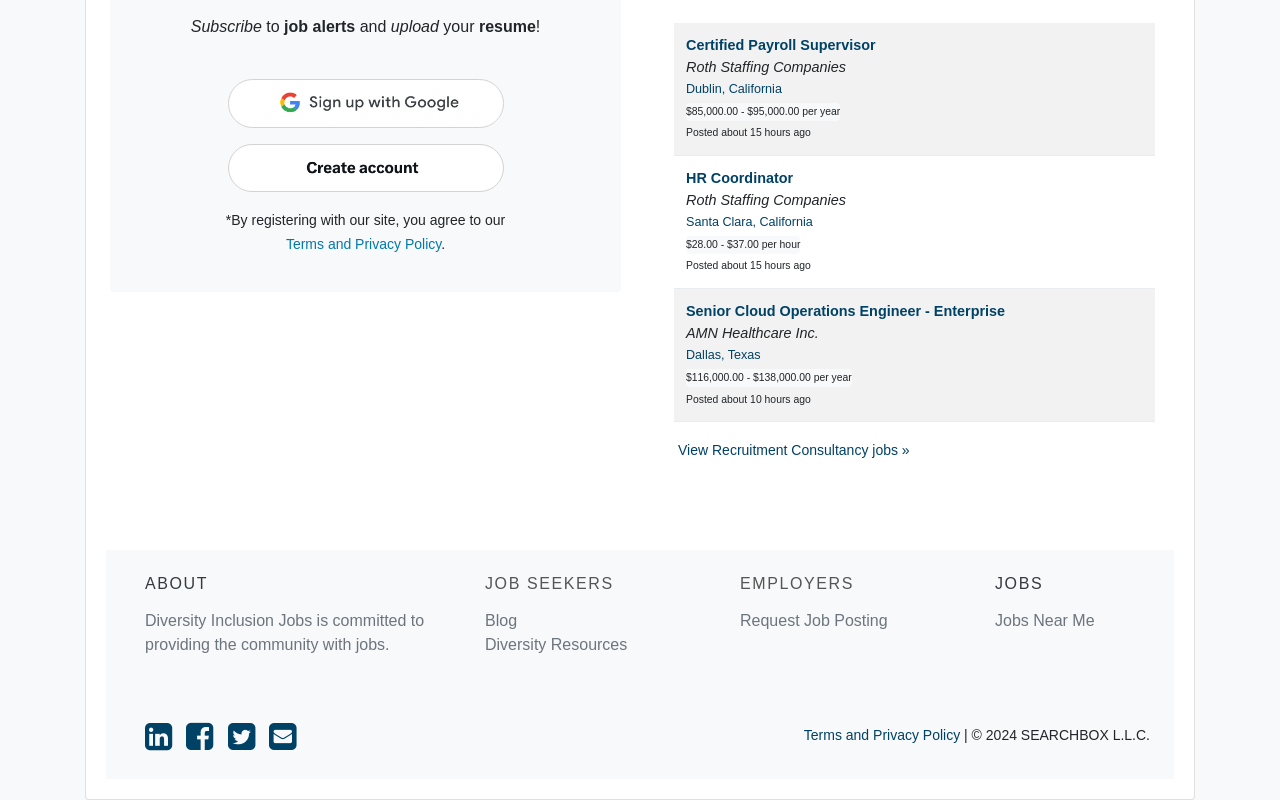Extract the bounding box coordinates for the described element: "Janna's Blog". The coordinates should be represented as four float numbers between 0 and 1: [left, top, right, bottom].

None